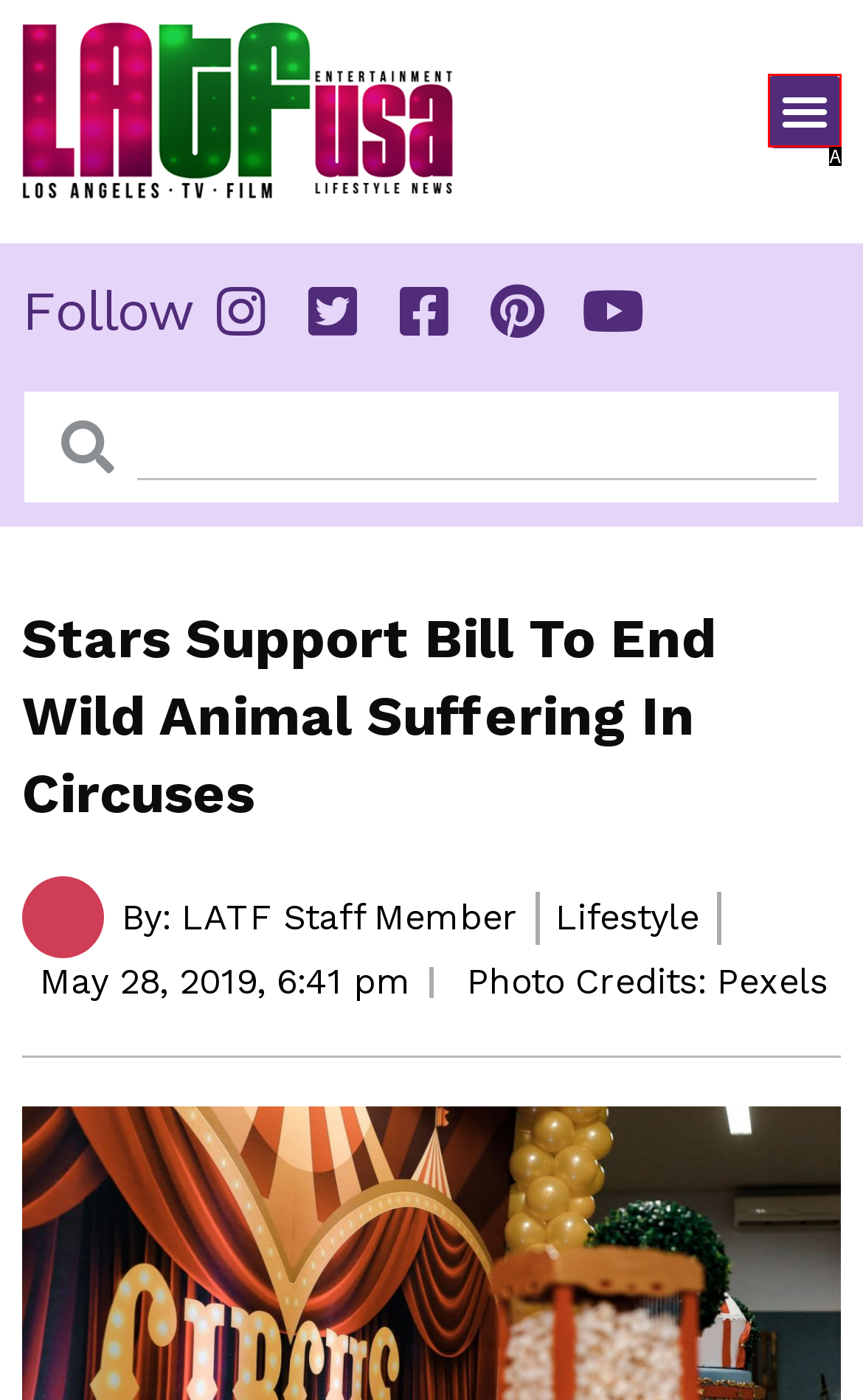Choose the letter of the UI element that aligns with the following description: Menu
State your answer as the letter from the listed options.

A